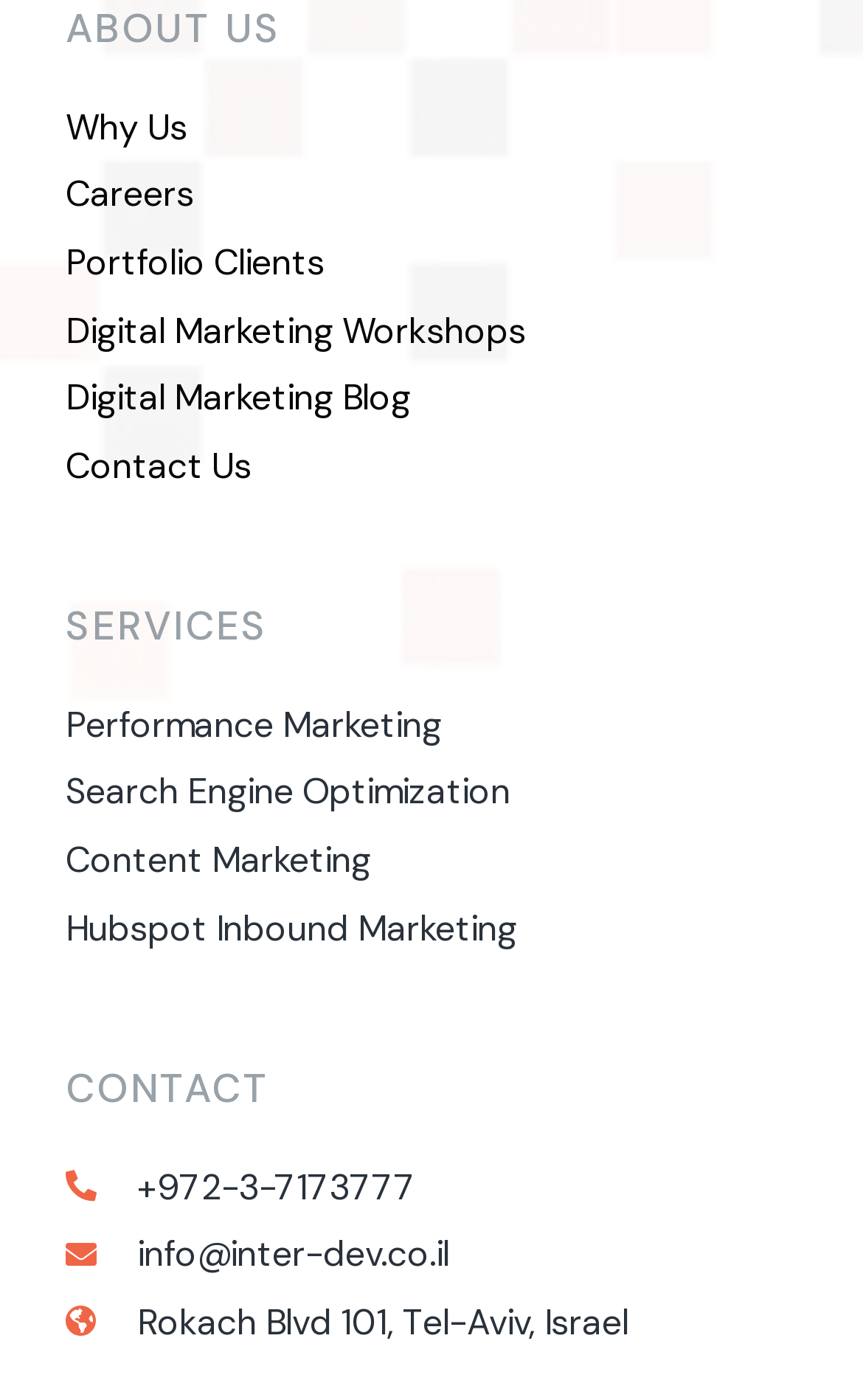Observe the image and answer the following question in detail: What is the phone number to contact the company?

I found the phone number by looking at the link element that contains the phone number '+972-3-7173777', which is located in the 'CONTACT' section of the page.